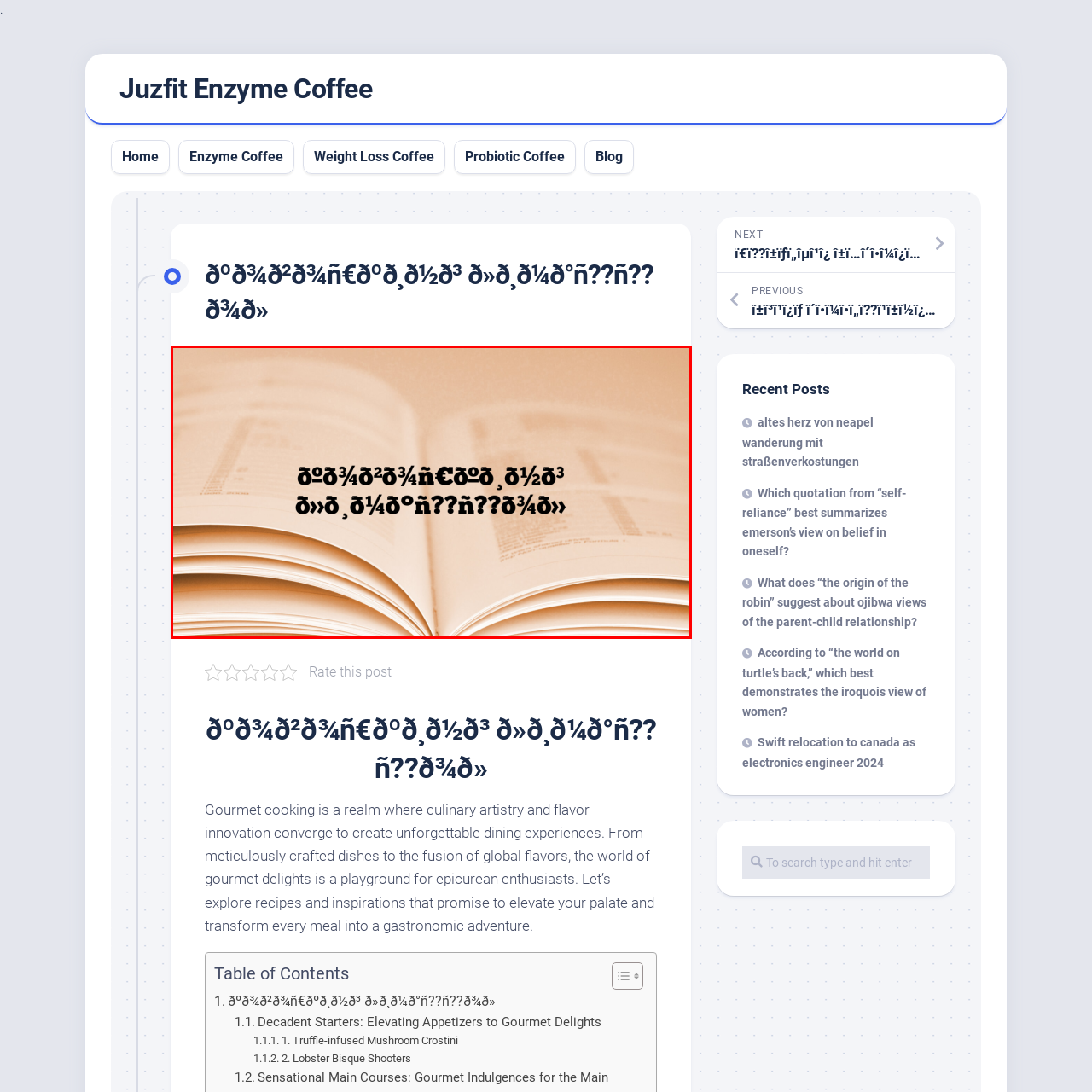What theme is associated with the image?
Inspect the image area bounded by the red box and answer the question with a single word or a short phrase.

Gourmet cooking and creativity